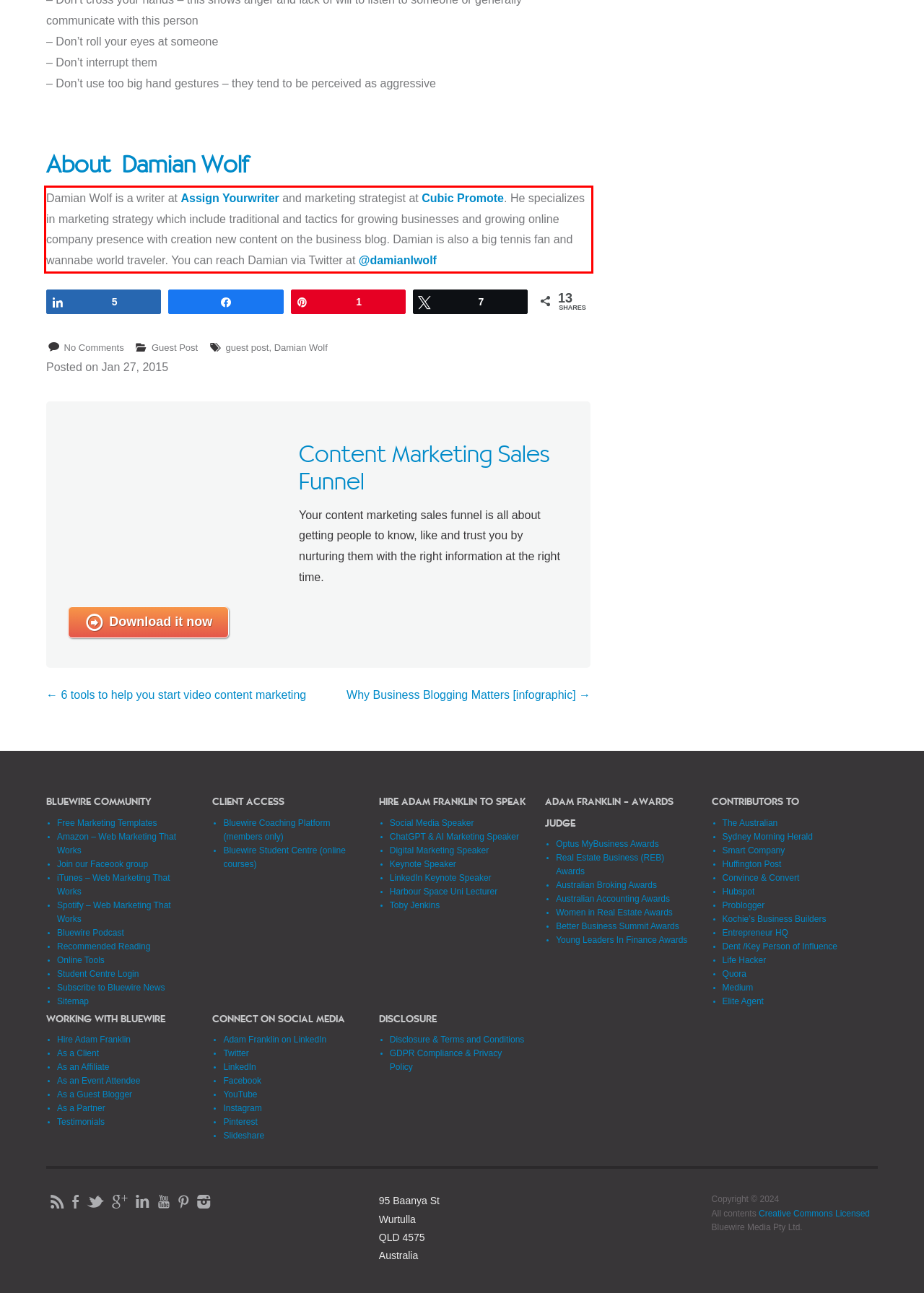Given the screenshot of the webpage, identify the red bounding box, and recognize the text content inside that red bounding box.

Damian Wolf is a writer at Assign Yourwriter and marketing strategist at Cubic Promote. He specializes in marketing strategy which include traditional and tactics for growing businesses and growing online company presence with creation new content on the business blog. Damian is also a big tennis fan and wannabe world traveler. You can reach Damian via Twitter at @damianlwolf